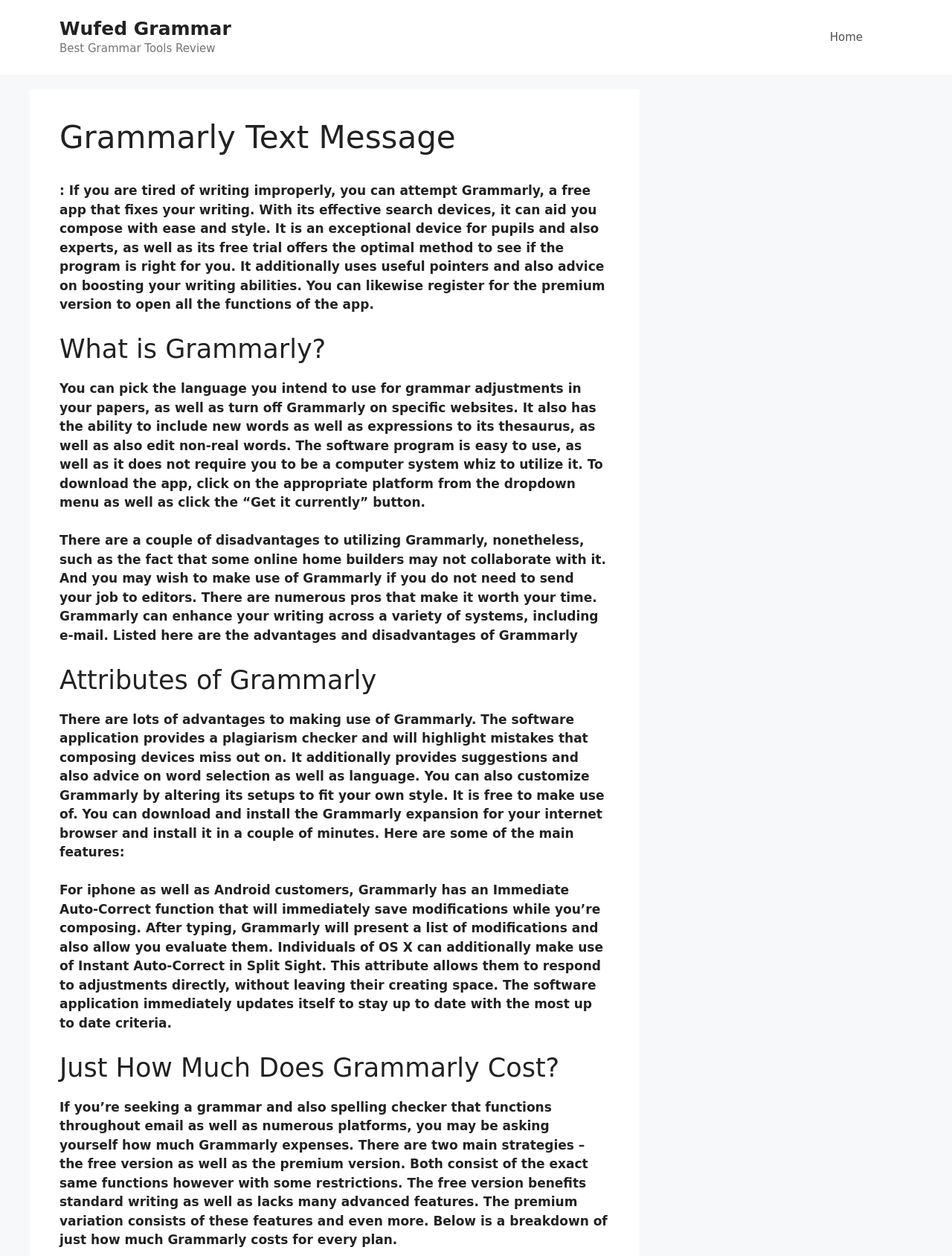Can Grammarly be customized?
Offer a detailed and exhaustive answer to the question.

The webpage mentions that Grammarly can be customized by changing its settings to fit the user's own style. This suggests that users have the flexibility to tailor Grammarly to their specific needs and preferences.